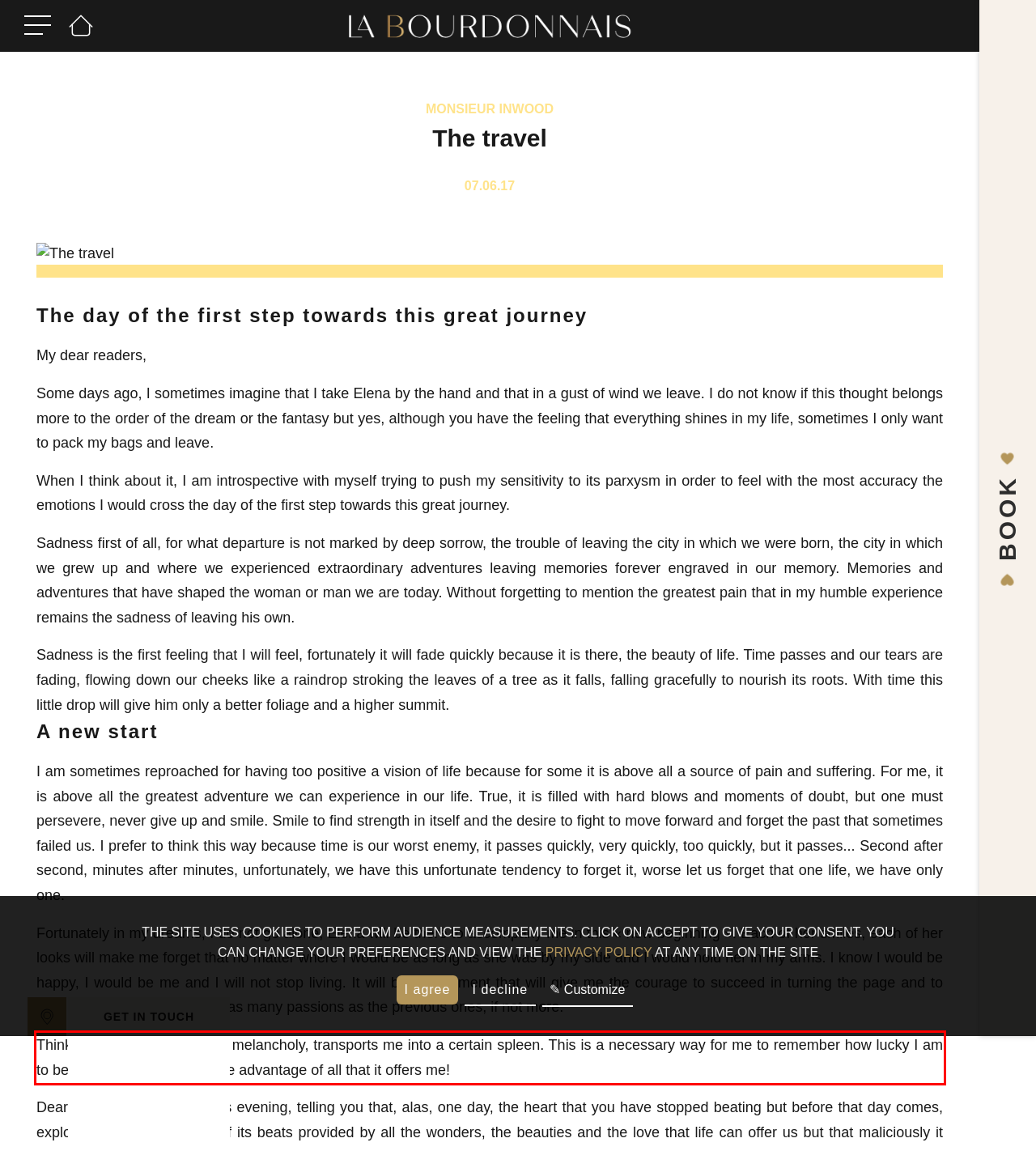You are looking at a screenshot of a webpage with a red rectangle bounding box. Use OCR to identify and extract the text content found inside this red bounding box.

Thinking of all this makes me melancholy, transports me into a certain spleen. This is a necessary way for me to remember how lucky I am to be alive and that I must take advantage of all that it offers me!